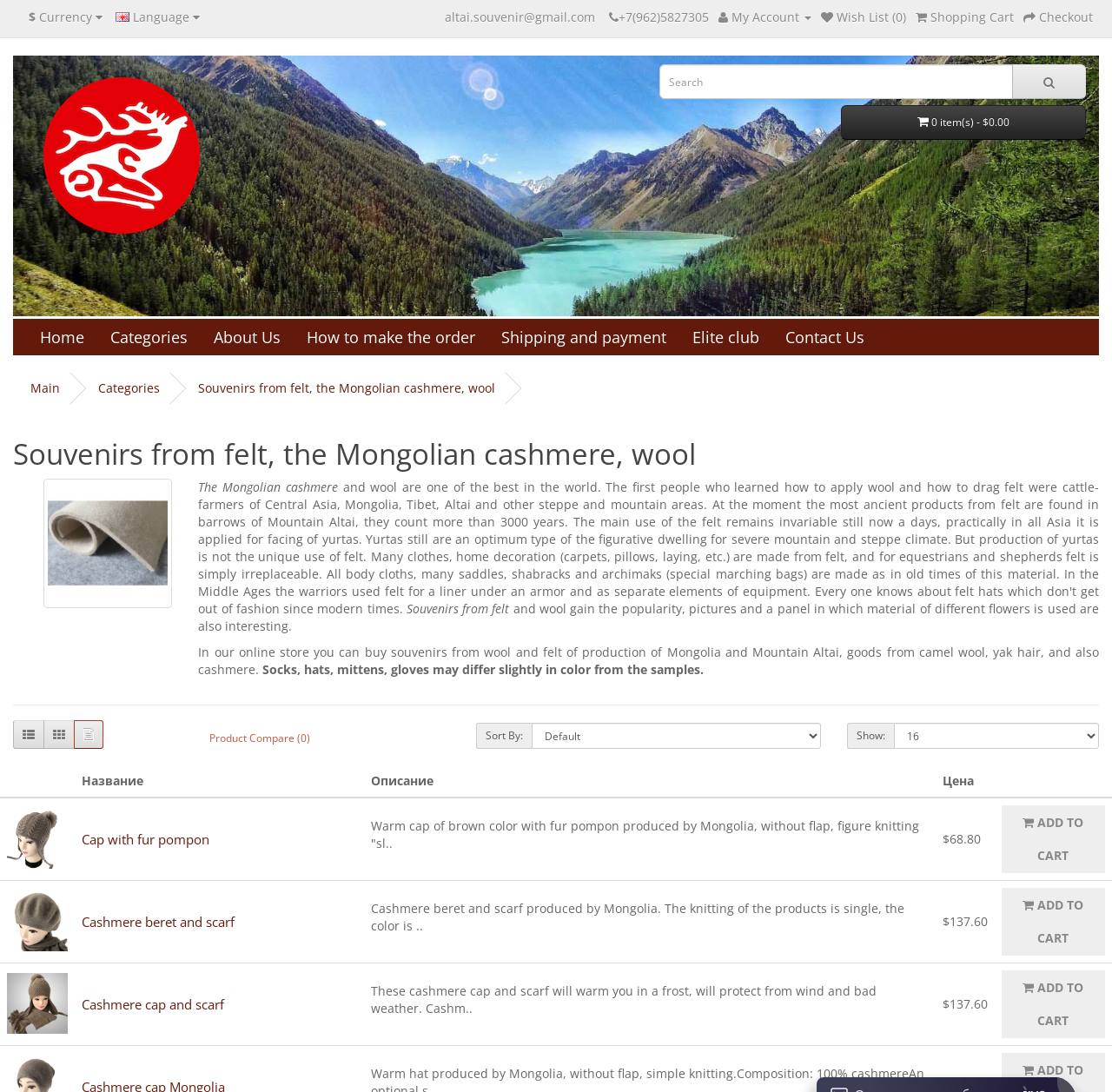What type of products are sold in this online store?
Refer to the image and give a detailed response to the question.

Based on the webpage content, it is clear that the online store sells souvenirs made from wool and felt, specifically from Mongolia and Mountain Altai. This is evident from the text 'In our online store you can buy souvenirs from wool and felt of production of Mongolia and Mountain Altai, goods from camel wool, yak hair, and also cashmere.'